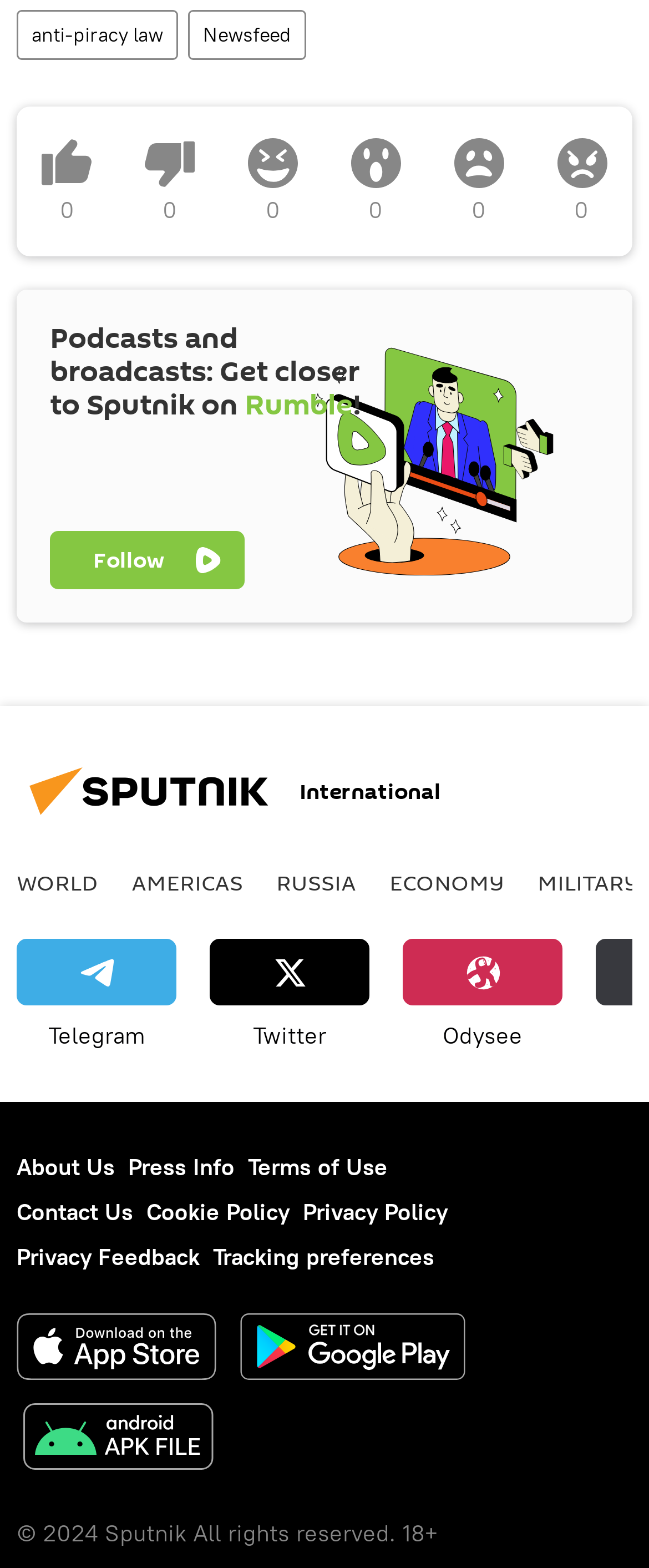Based on the element description Americas, identify the bounding box of the UI element in the given webpage screenshot. The coordinates should be in the format (top-left x, top-left y, bottom-right x, bottom-right y) and must be between 0 and 1.

[0.203, 0.553, 0.374, 0.573]